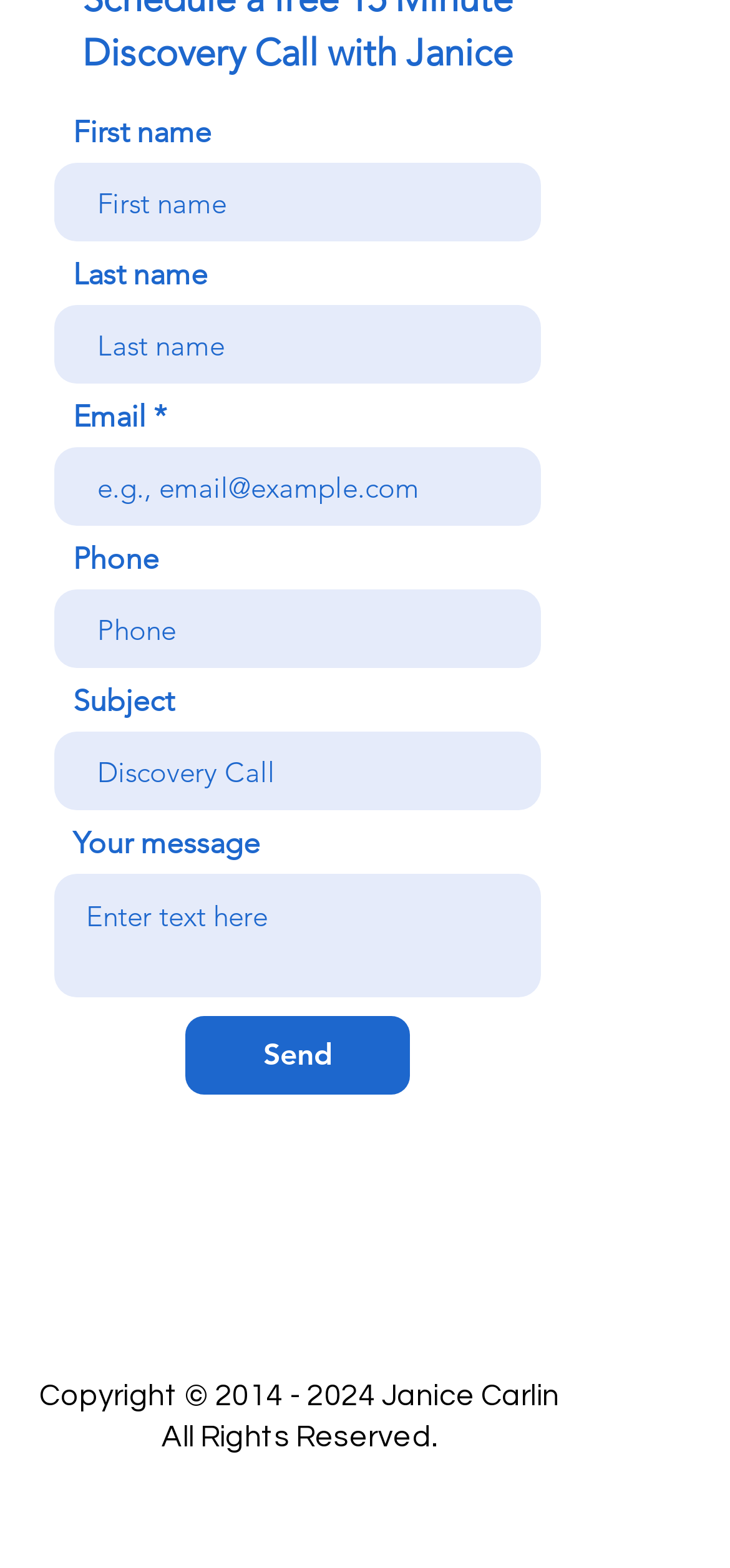Determine the bounding box coordinates of the region I should click to achieve the following instruction: "Click Send". Ensure the bounding box coordinates are four float numbers between 0 and 1, i.e., [left, top, right, bottom].

[0.254, 0.648, 0.562, 0.698]